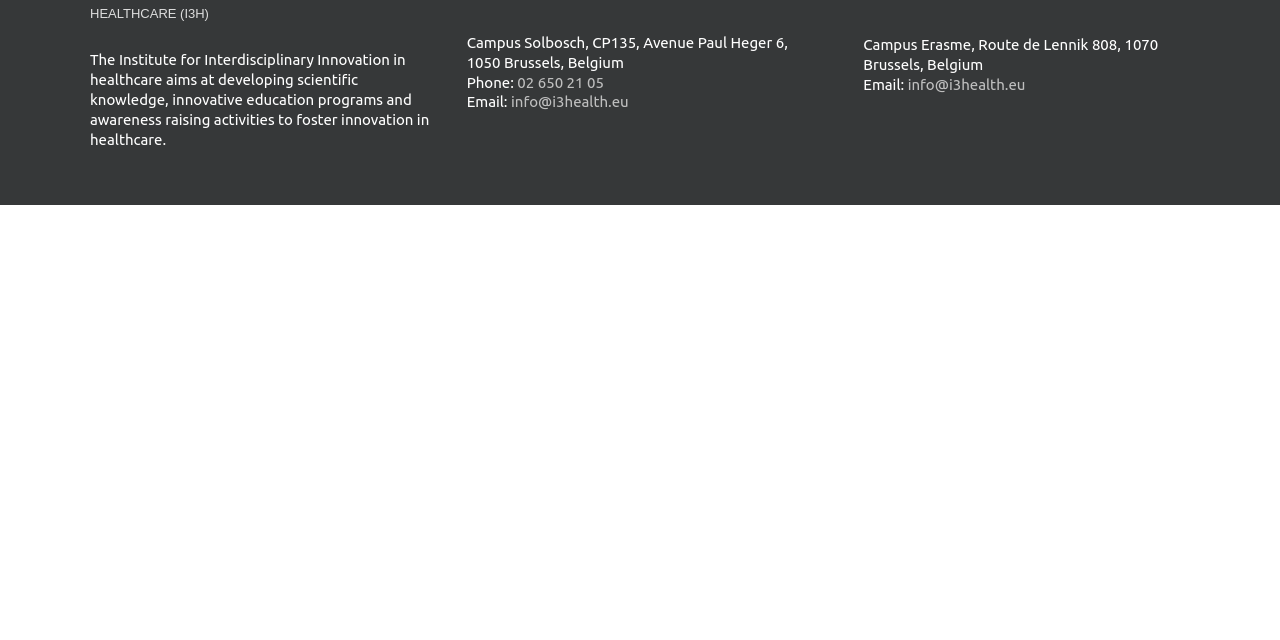Identify the bounding box of the UI element described as follows: "info@i3health.eu". Provide the coordinates as four float numbers in the range of 0 to 1 [left, top, right, bottom].

[0.709, 0.119, 0.801, 0.146]